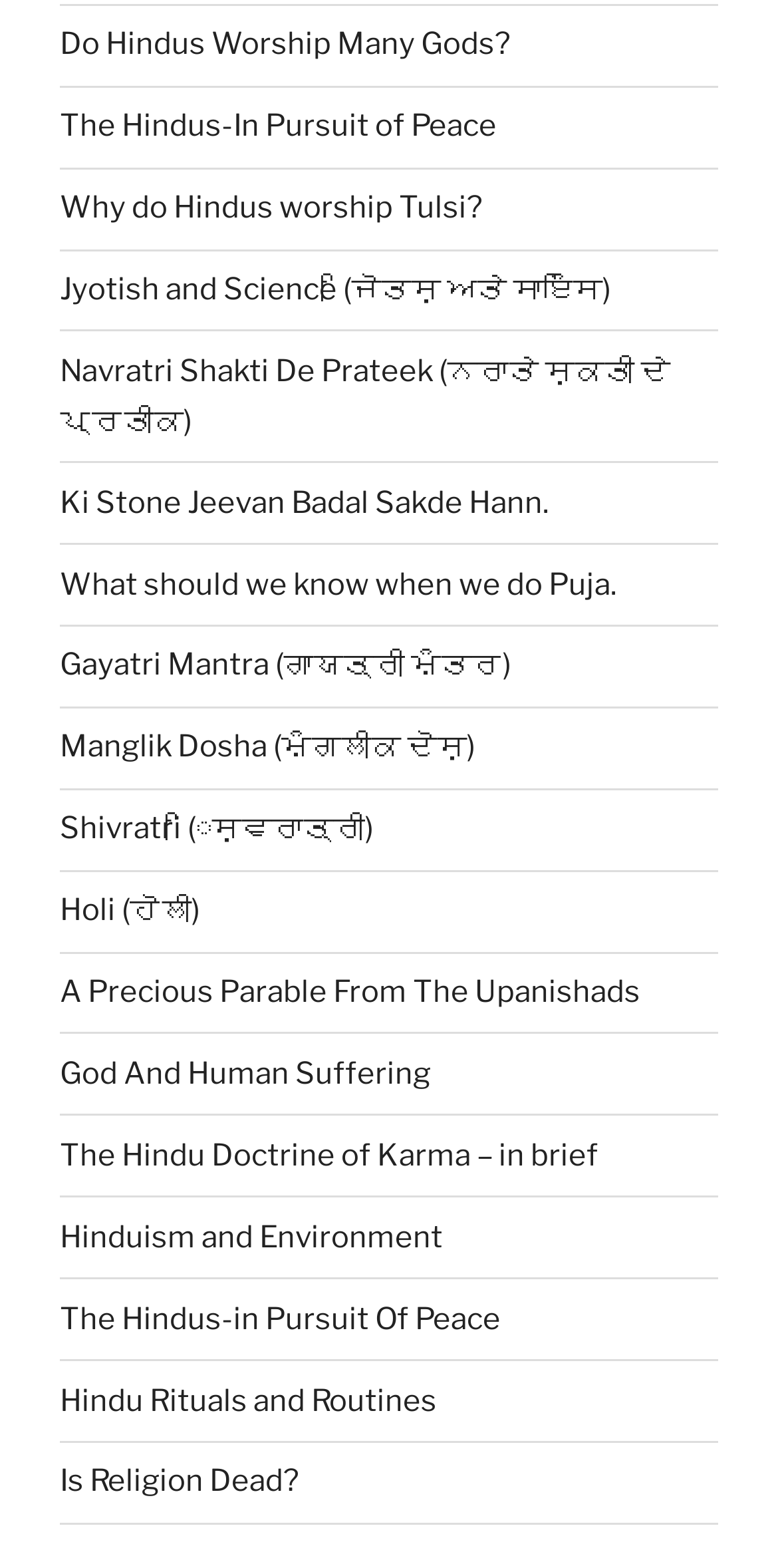Please find the bounding box coordinates of the element that needs to be clicked to perform the following instruction: "Learn about 'Jyotish and Science'". The bounding box coordinates should be four float numbers between 0 and 1, represented as [left, top, right, bottom].

[0.077, 0.173, 0.785, 0.196]